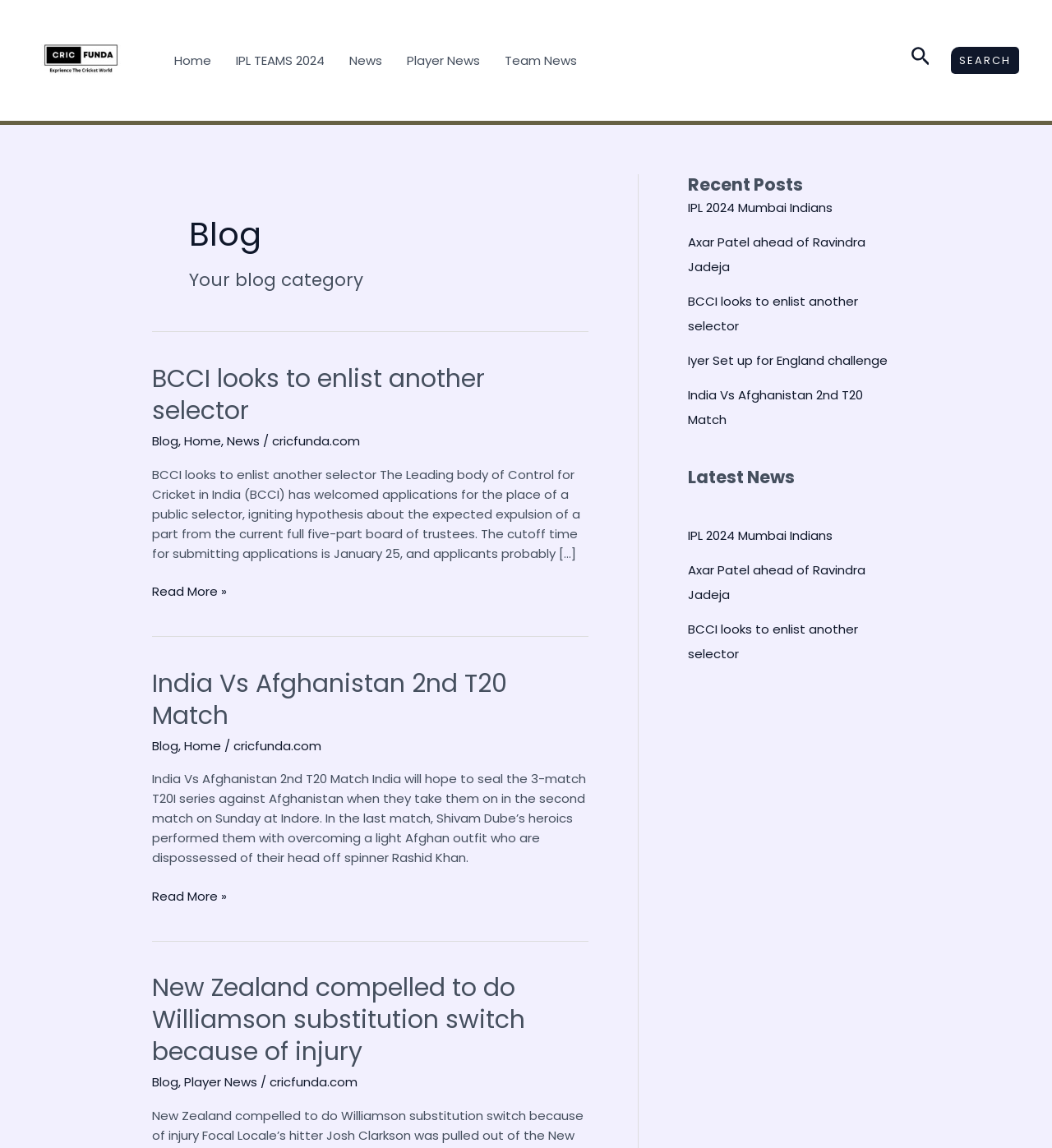Generate a thorough caption that explains the contents of the webpage.

The webpage is a blog category page titled "Your blog category" with a prominent header "Blog" at the top. Below the header, there is a navigation menu with links to "Home", "IPL TEAMS 2024", "News", "Player News", and "Team News". 

To the right of the navigation menu, there is a search icon and a "SEARCH" link. Above the navigation menu, there is a logo "Cricfunda" with a link to the homepage.

The main content of the page is divided into two sections. The left section contains a list of articles, each with a heading, a brief summary, and a "Read More" link. There are three articles in total, with titles "BCCI looks to enlist another selector", "India Vs Afghanistan 2nd T20 Match", and "New Zealand compelled to do Williamson substitution switch because of injury". 

The right section is divided into three complementary blocks, each with a heading and a list of links. The first block is titled "Recent Posts" and contains five links to recent articles. The second block is titled "Latest News" but does not contain any links. The third block does not have a title but contains three links to articles.

Overall, the webpage appears to be a blog category page focused on cricket news and updates, with a simple and organized layout.